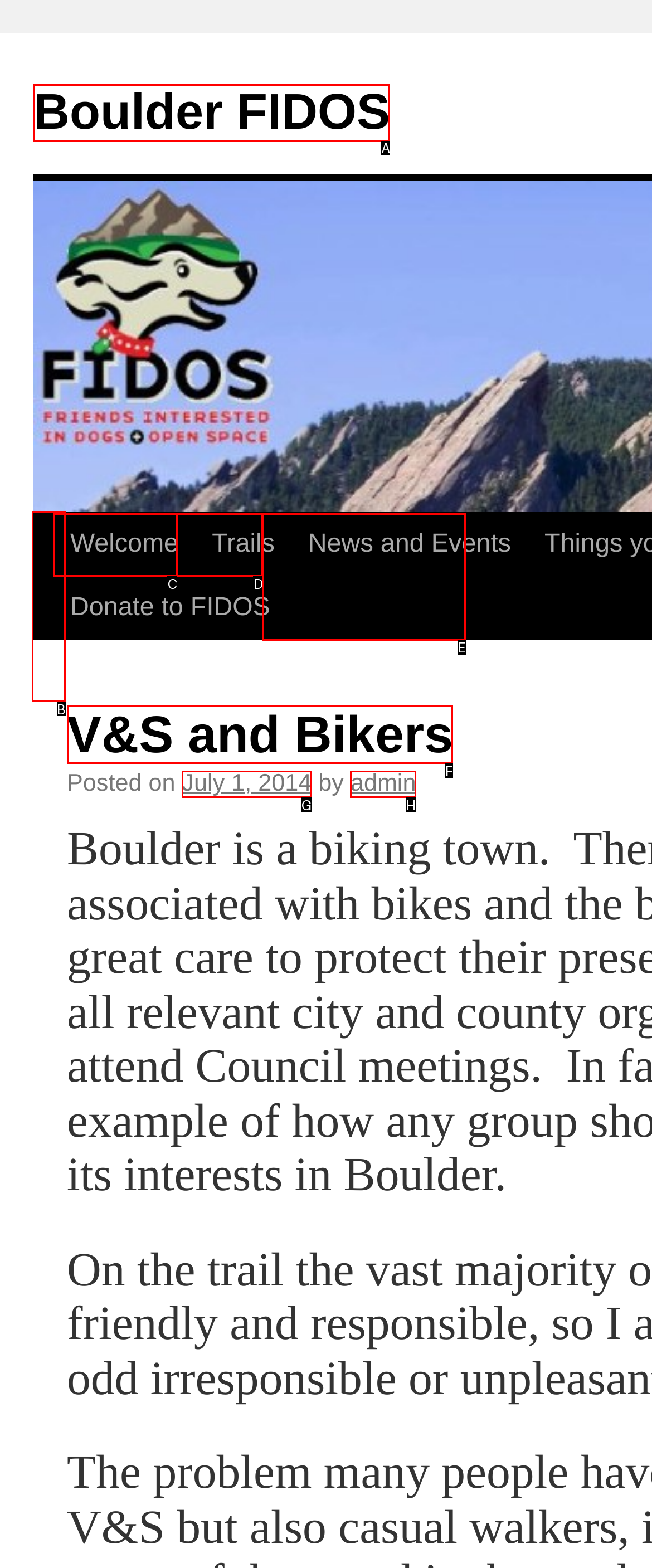Choose the letter that corresponds to the correct button to accomplish the task: go to Boulder FIDOS
Reply with the letter of the correct selection only.

A